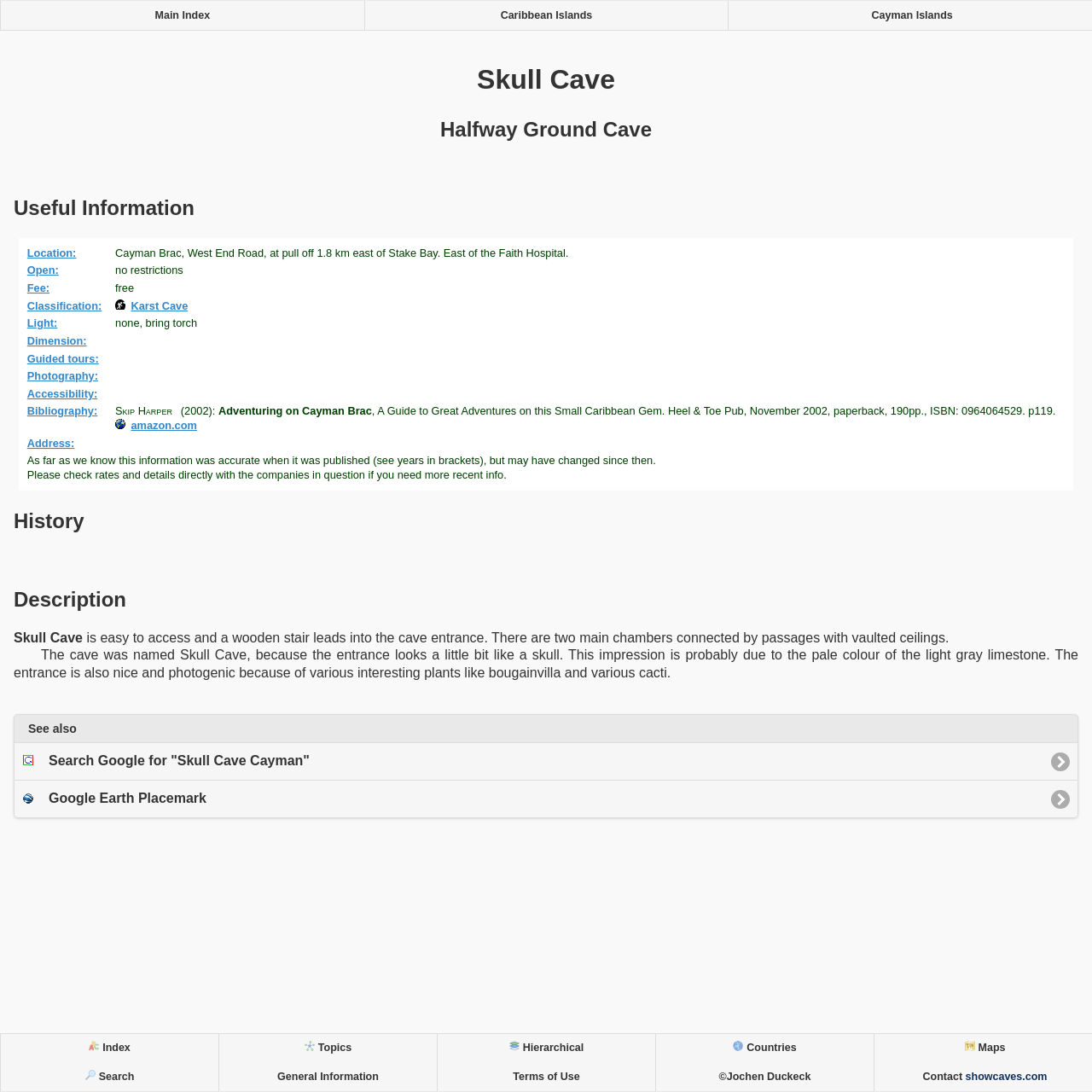Please locate the bounding box coordinates of the region I need to click to follow this instruction: "Explore the Caribbean Islands".

[0.333, 0.001, 0.667, 0.027]